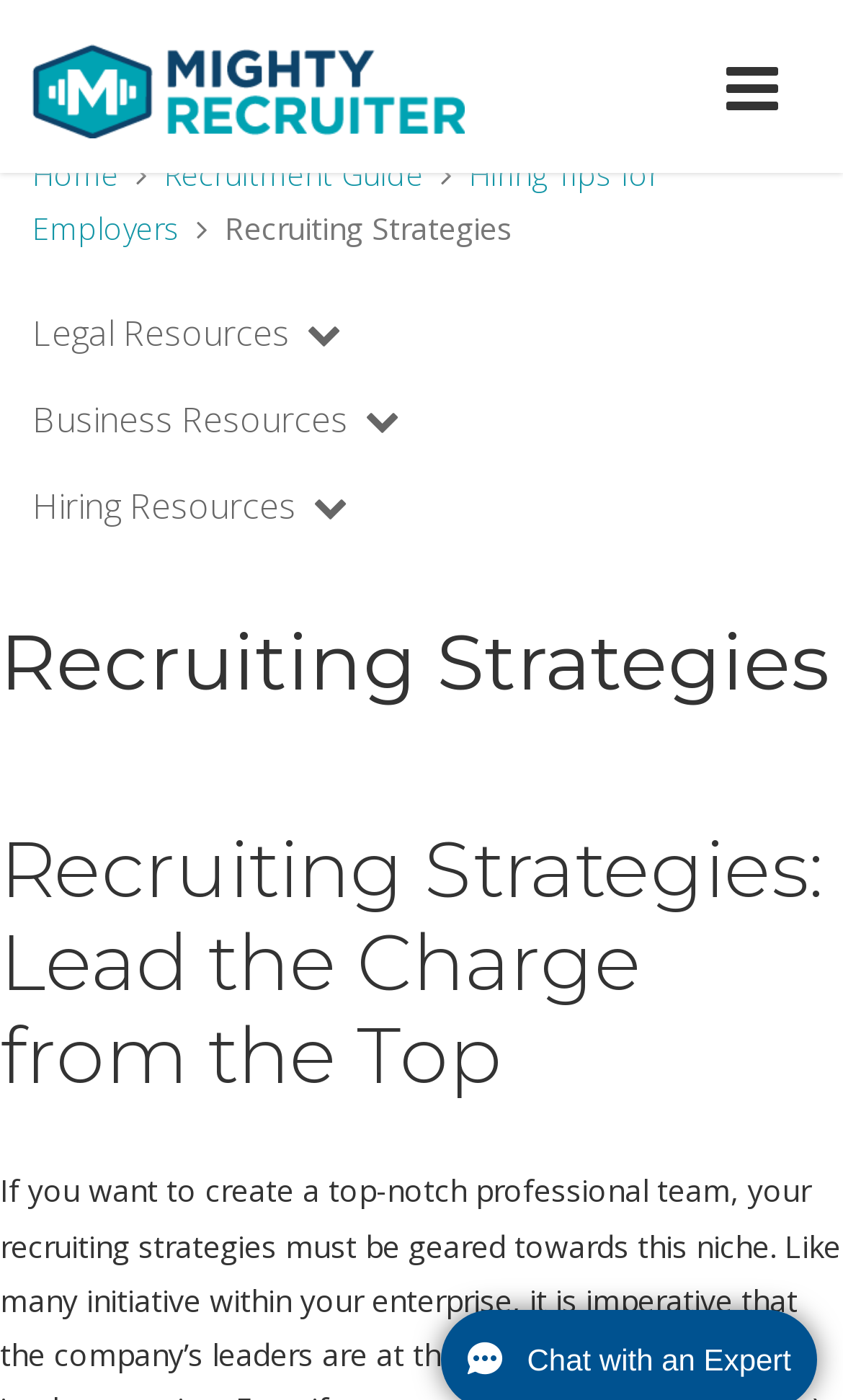Give a concise answer using one word or a phrase to the following question:
What is the topic of the webpage?

Recruiting Strategies